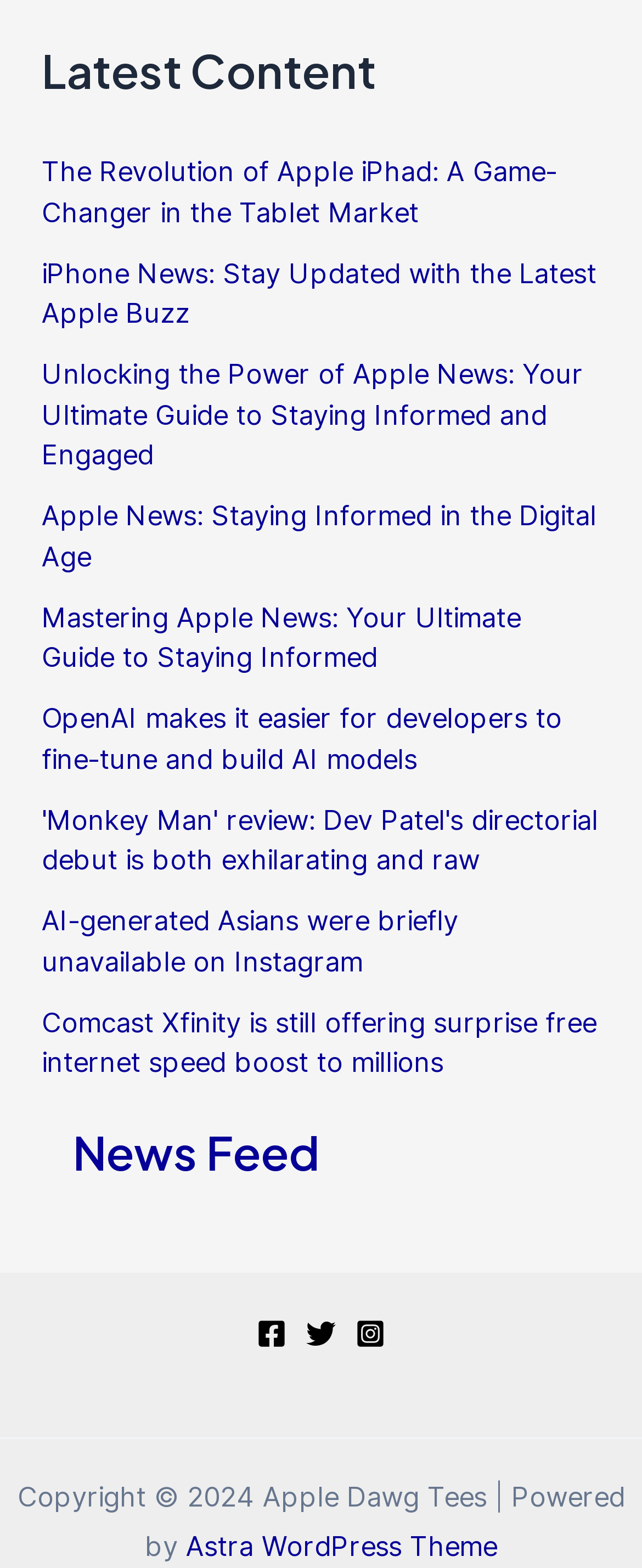Identify the bounding box coordinates of the clickable region to carry out the given instruction: "Follow on Facebook".

[0.4, 0.841, 0.446, 0.859]